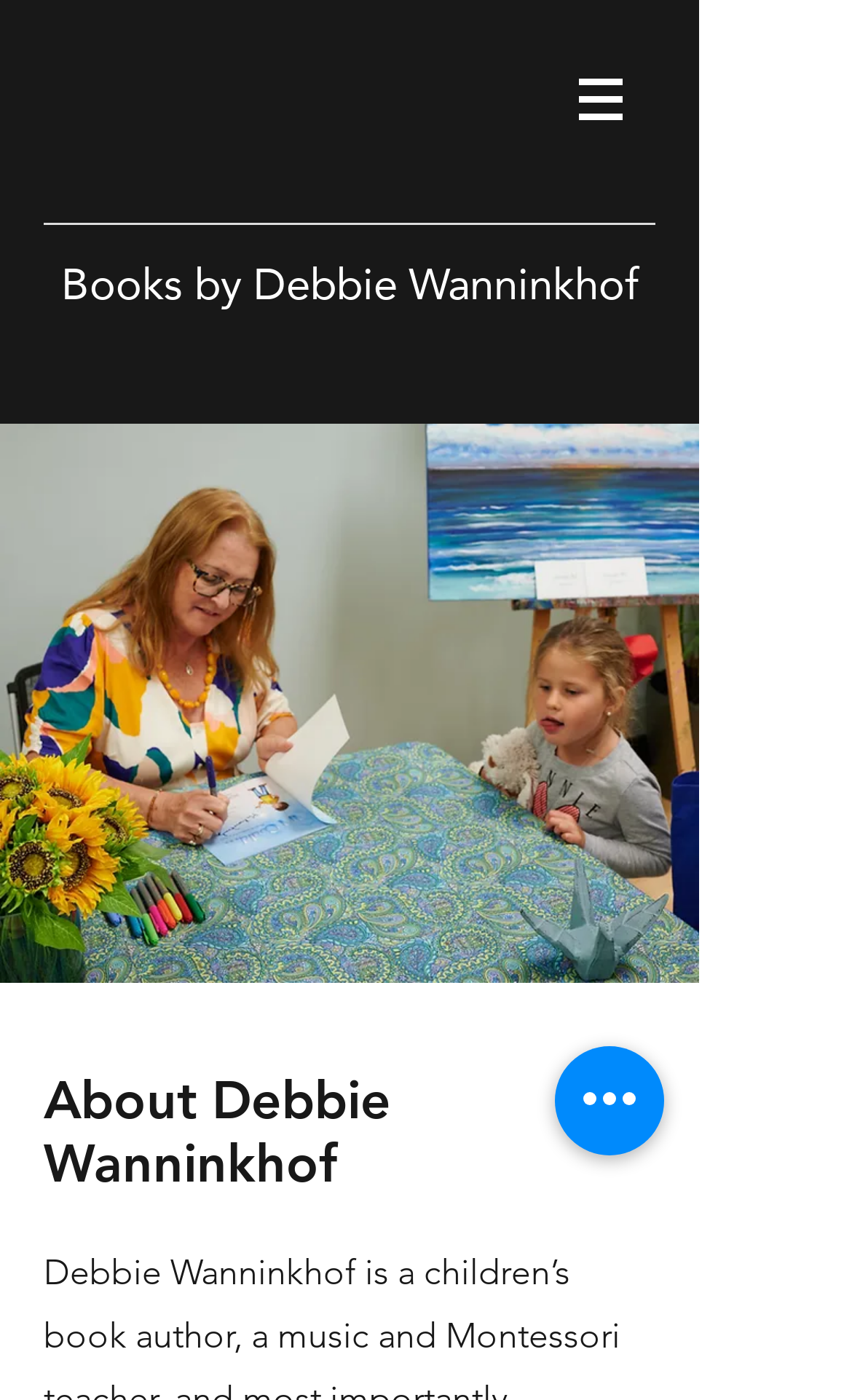Based on the image, provide a detailed and complete answer to the question: 
What is the topic of the webpage?

The topic of the webpage is about the author Debbie Wanninkhof, as indicated by the heading 'About Debbie Wanninkhof' and the text 'Books by Debbie Wanninkhof'.